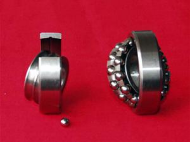How many bearings are in the image?
Using the information from the image, provide a comprehensive answer to the question.

Upon close inspection, it is clear that there are two deep groove ball bearings positioned against the red background, each with distinct features.